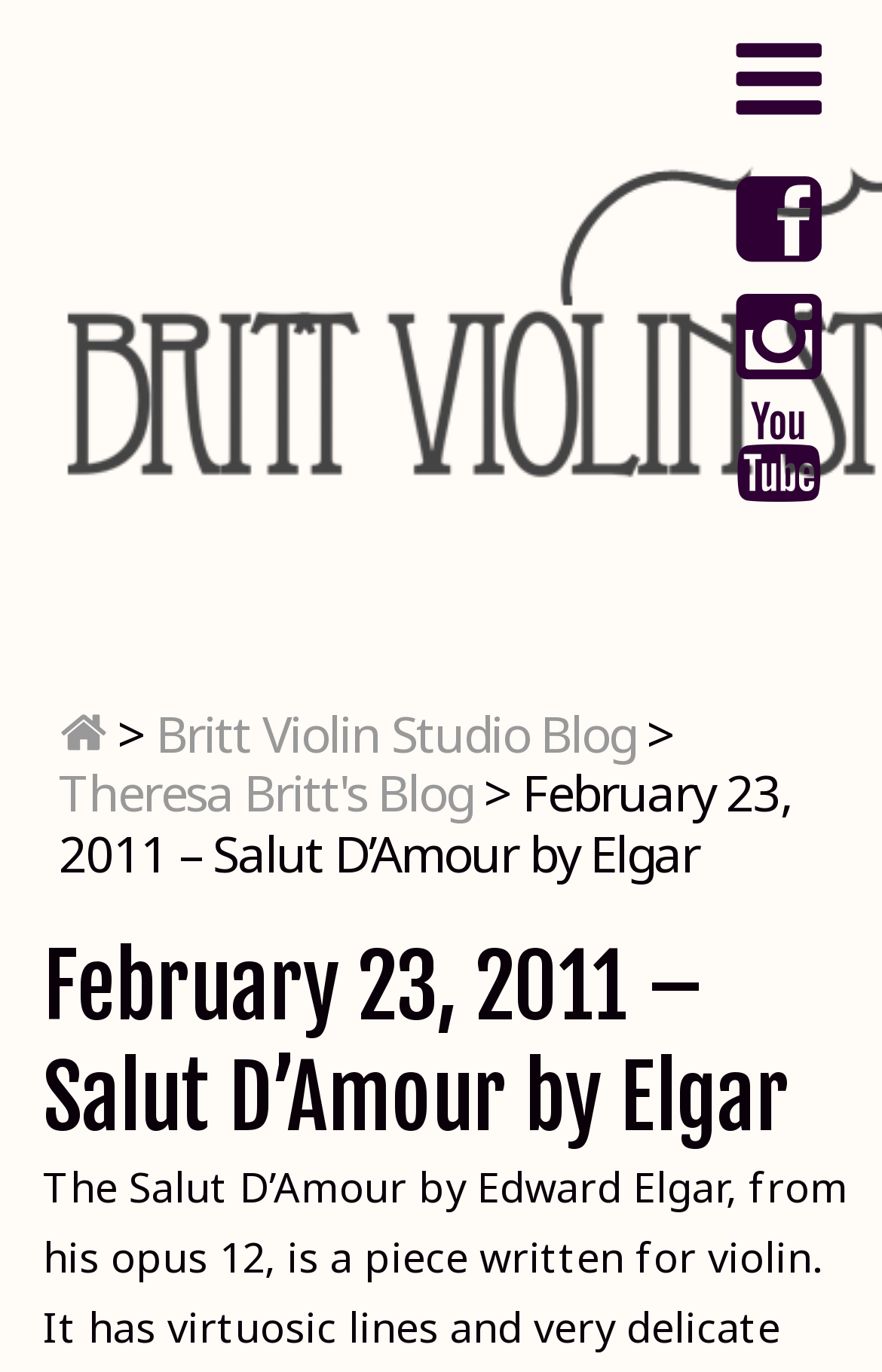Respond to the question below with a concise word or phrase:
What is the name of the violin studio?

Britt Violin Studio